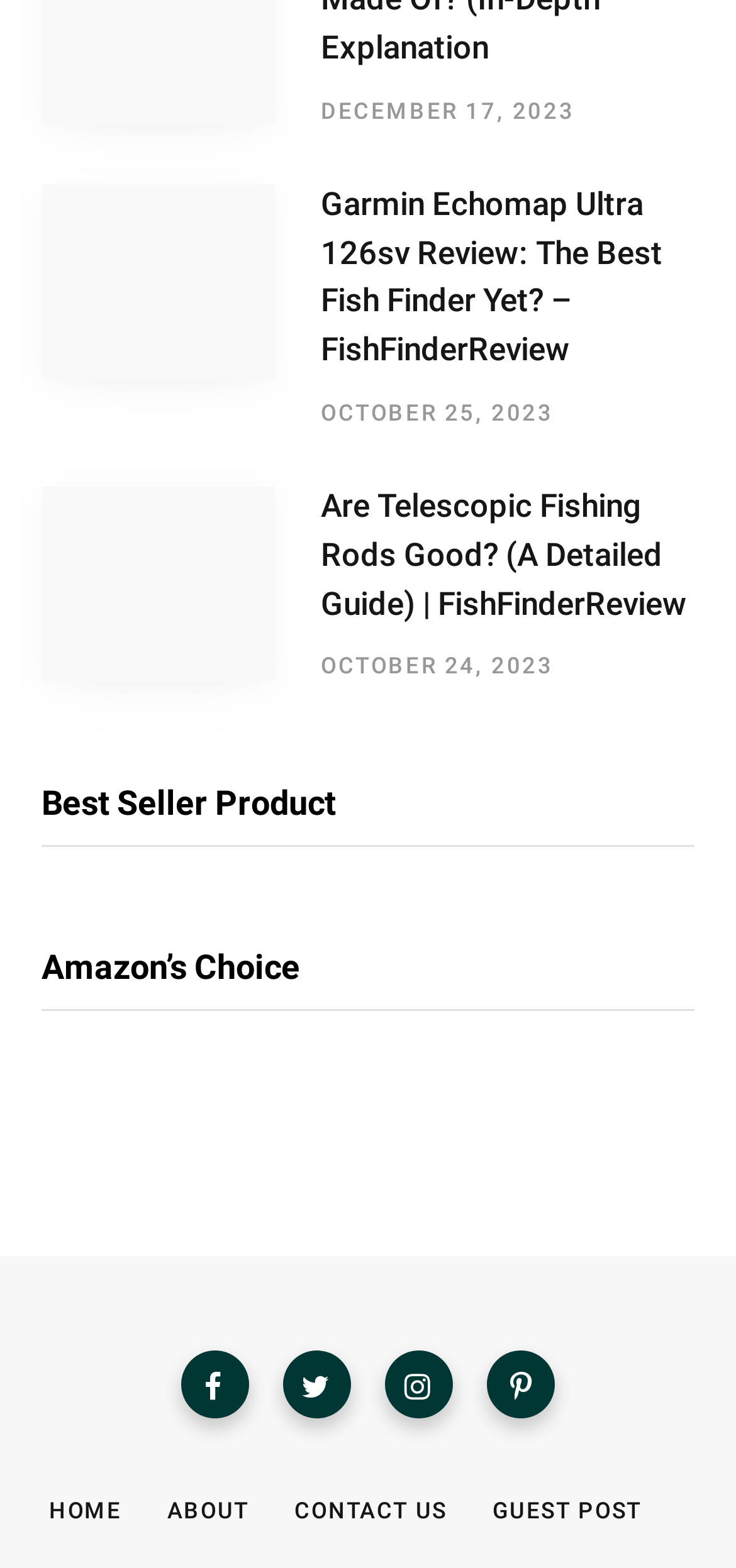Given the element description Home, identify the bounding box coordinates for the UI element on the webpage screenshot. The format should be (top-left x, top-left y, bottom-right x, bottom-right y), with values between 0 and 1.

[0.067, 0.956, 0.166, 0.972]